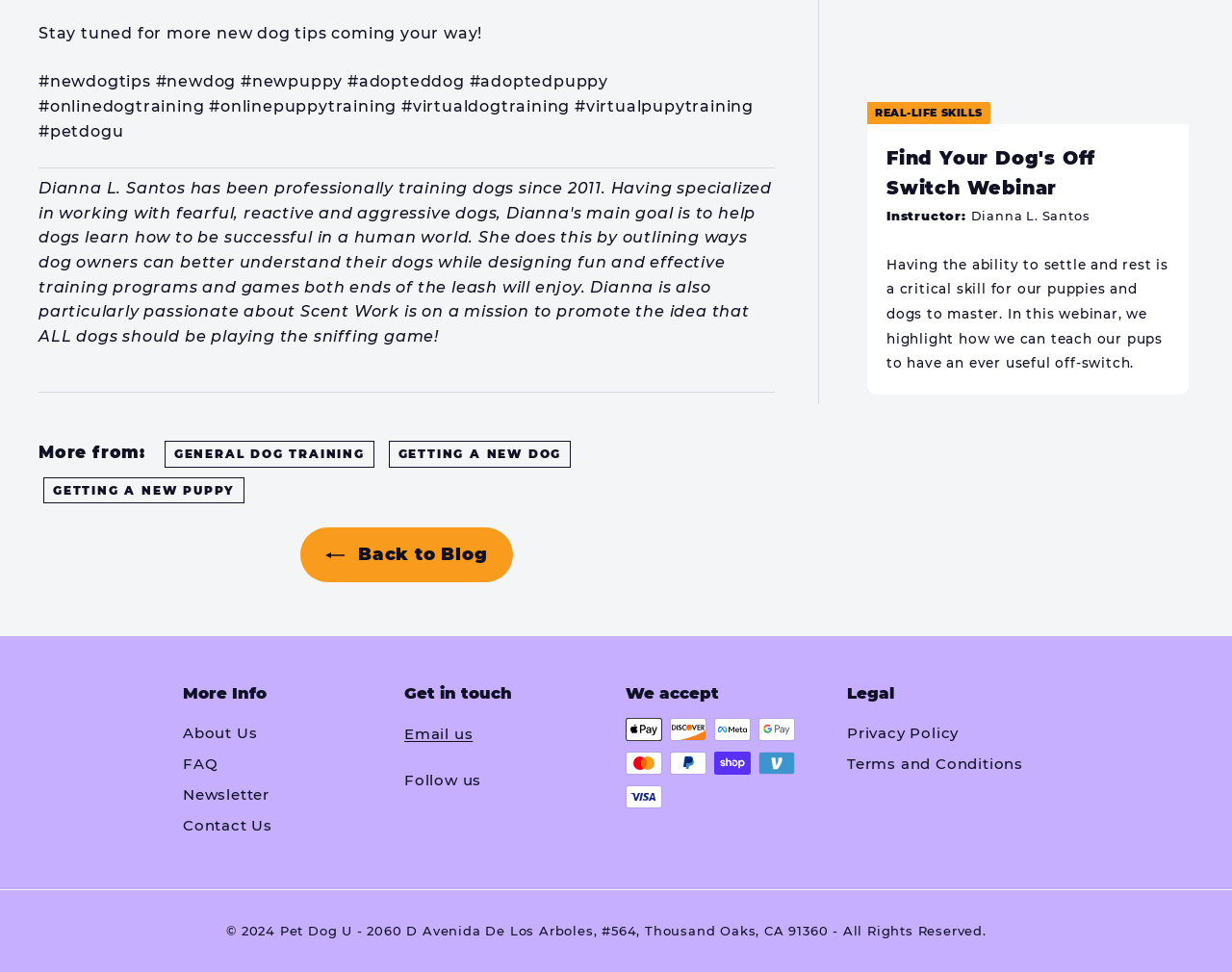Use a single word or phrase to answer the question:
What is the website about?

Dog training